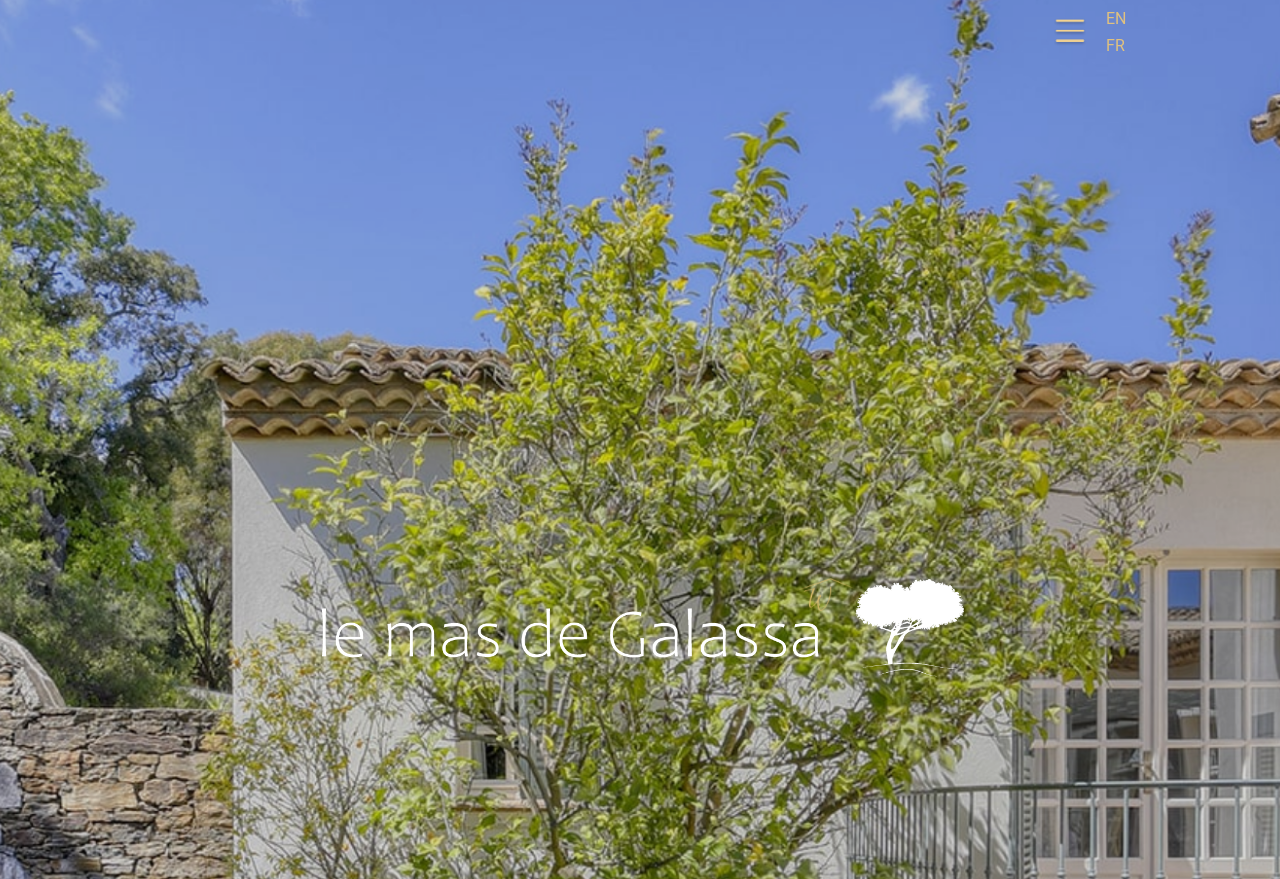Is the webpage related to luxury accommodations?
Based on the content of the image, thoroughly explain and answer the question.

The presence of high-end services mentioned in the meta description, such as 'ultra-high-end services', 'Breakfasts and daily cleaning services', and 'Managers and concierge service 7 days a week', suggests that the webpage is related to luxury accommodations, likely showcasing a luxury chalet or villa.